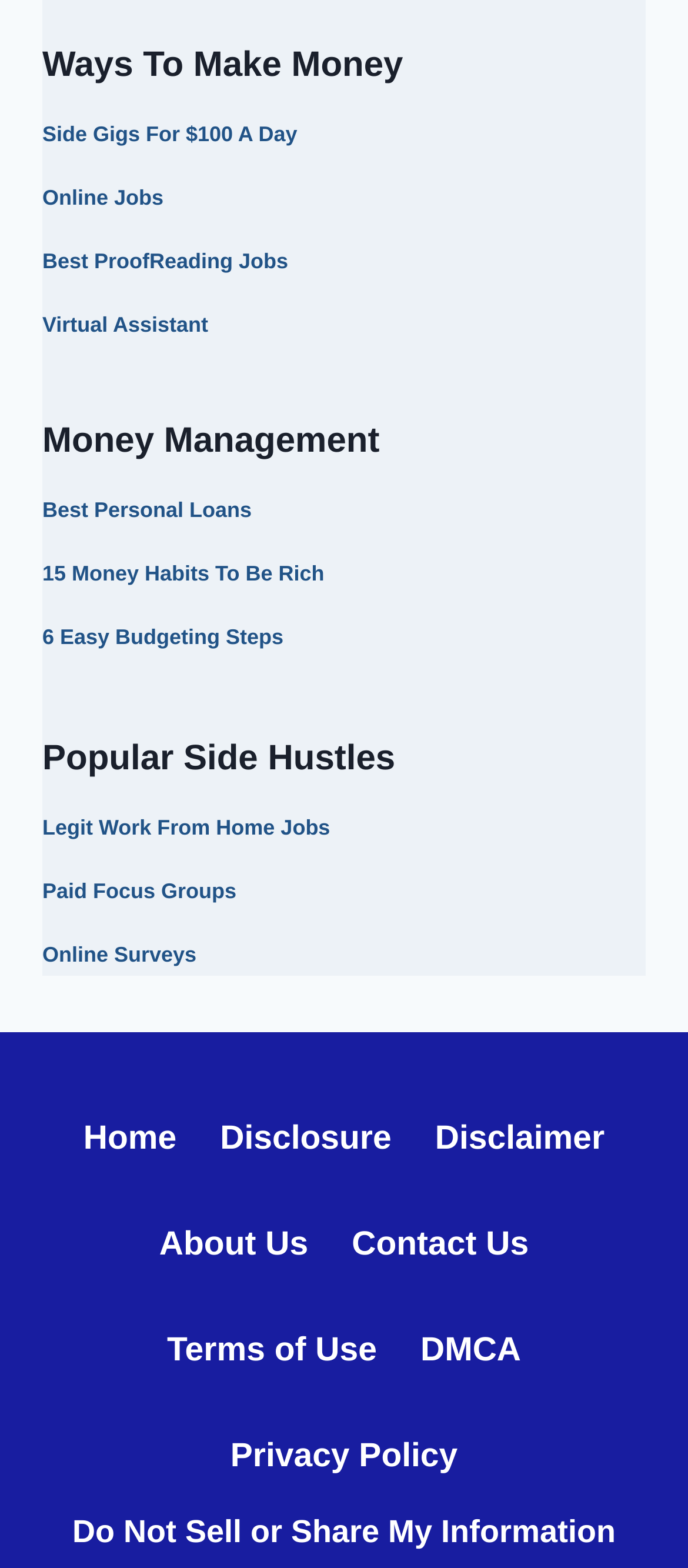Provide the bounding box coordinates of the UI element that matches the description: "Paid focus groups".

[0.062, 0.561, 0.344, 0.576]